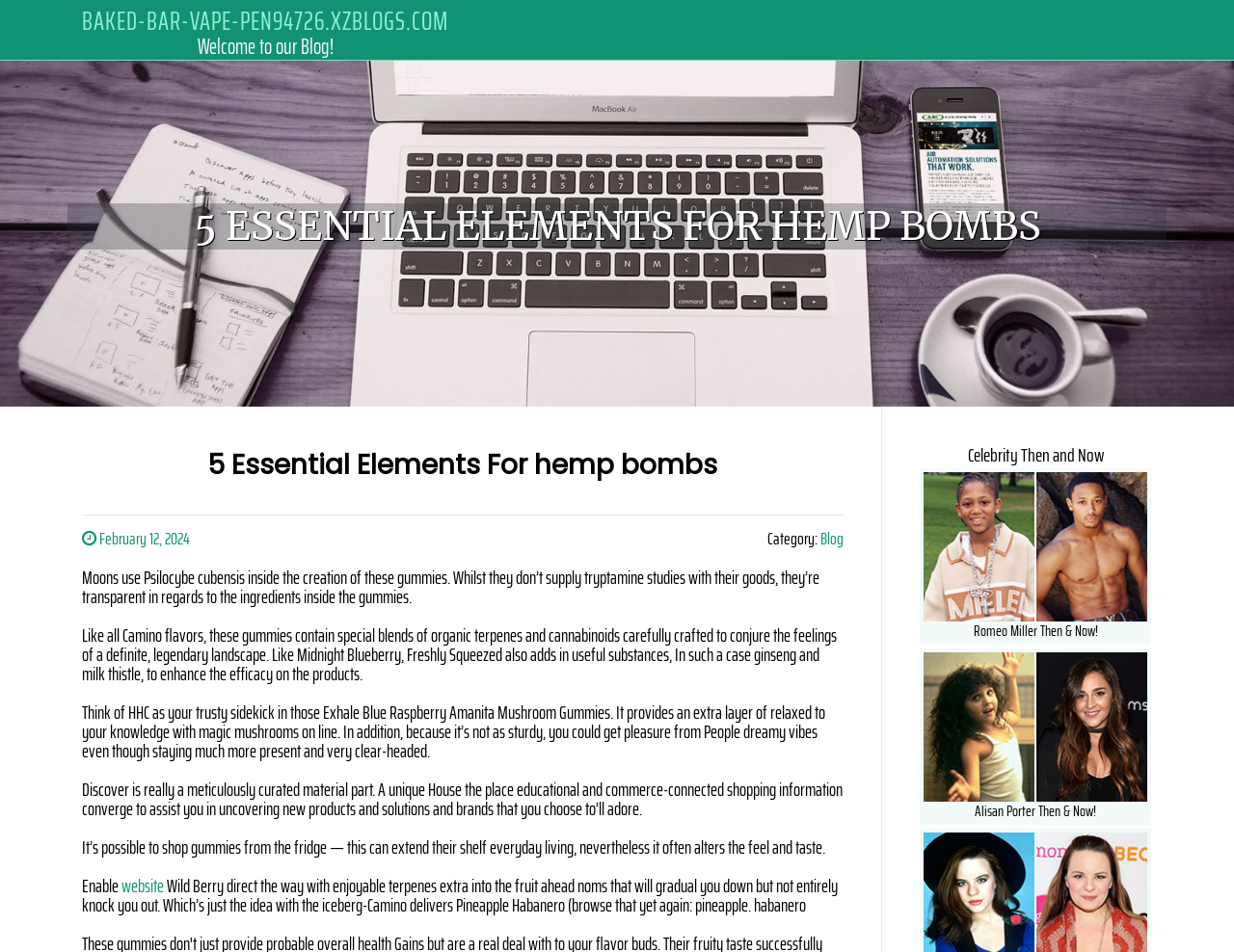How many gummies are mentioned in the blog post?
Using the image, respond with a single word or phrase.

5